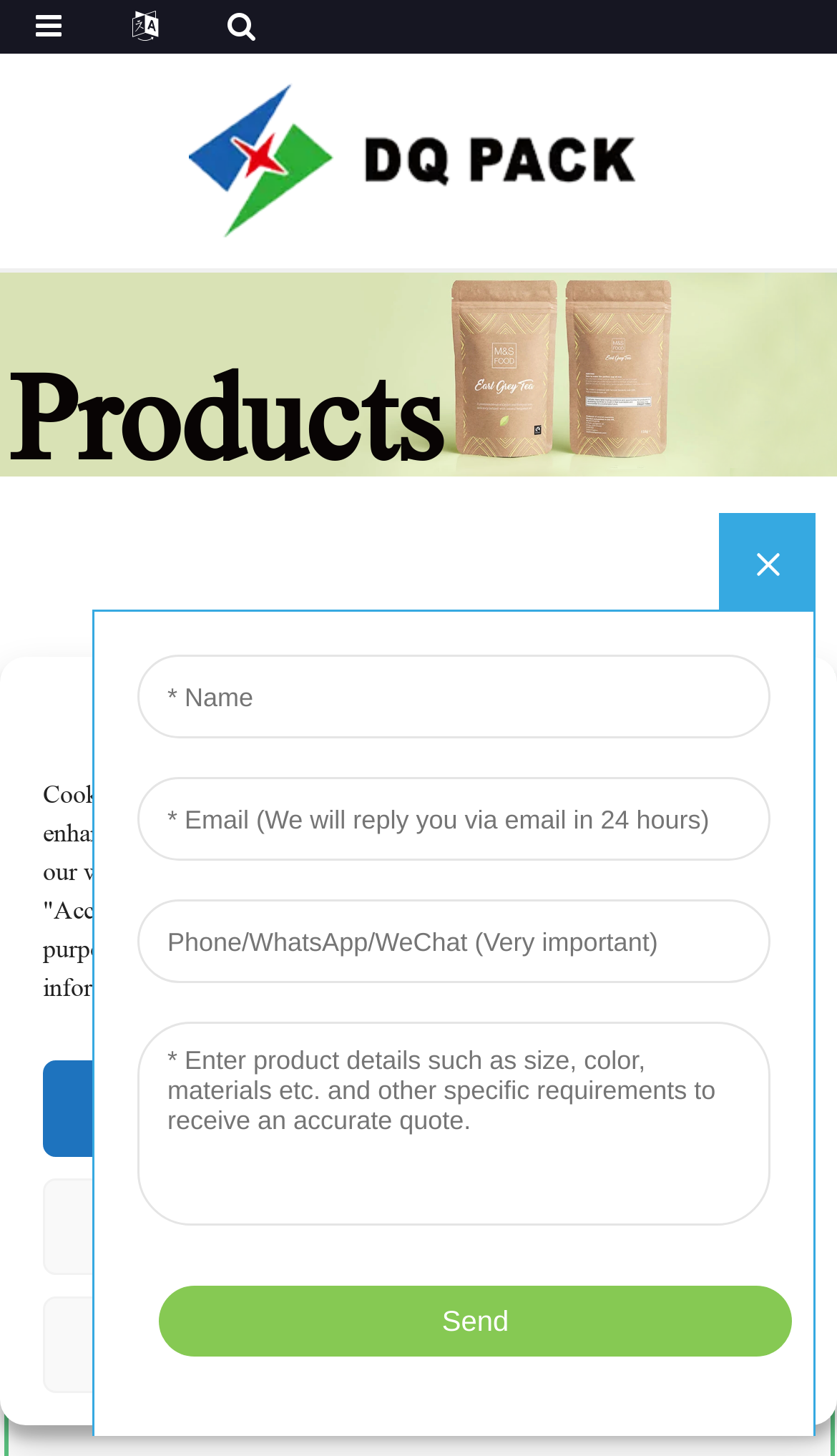Construct a comprehensive description capturing every detail on the webpage.

The webpage appears to be a product page for a baby food packaging company, DQ PACK. At the top-left corner, there is a logo image with a link to the company's homepage. Below the logo, there is a heading that reads "Products". 

On the top-right side, there is a large figure that takes up most of the width of the page, likely an image showcasing the product. 

Below the figure, there is an iframe that occupies most of the page's content area, possibly containing product information or a video.

A dialog box is displayed at the bottom of the page, prompting users to manage their cookie consent. The dialog box contains a paragraph of text explaining the purpose of cookies and how they enhance the user experience. There are three buttons at the bottom of the dialog box: "Accept", "Deny", and "Adjust", allowing users to customize their cookie preferences. A "close-dialog" button is located at the top-right corner of the dialog box.